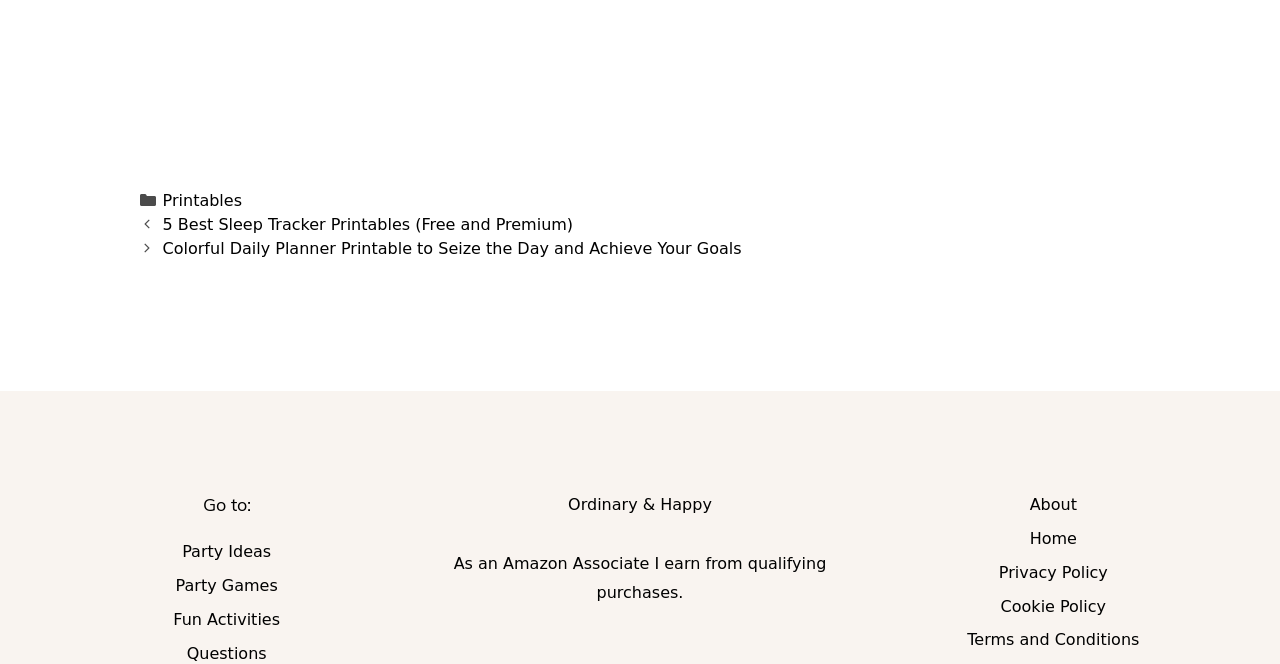Find the bounding box of the element with the following description: "Printables". The coordinates must be four float numbers between 0 and 1, formatted as [left, top, right, bottom].

[0.127, 0.288, 0.189, 0.317]